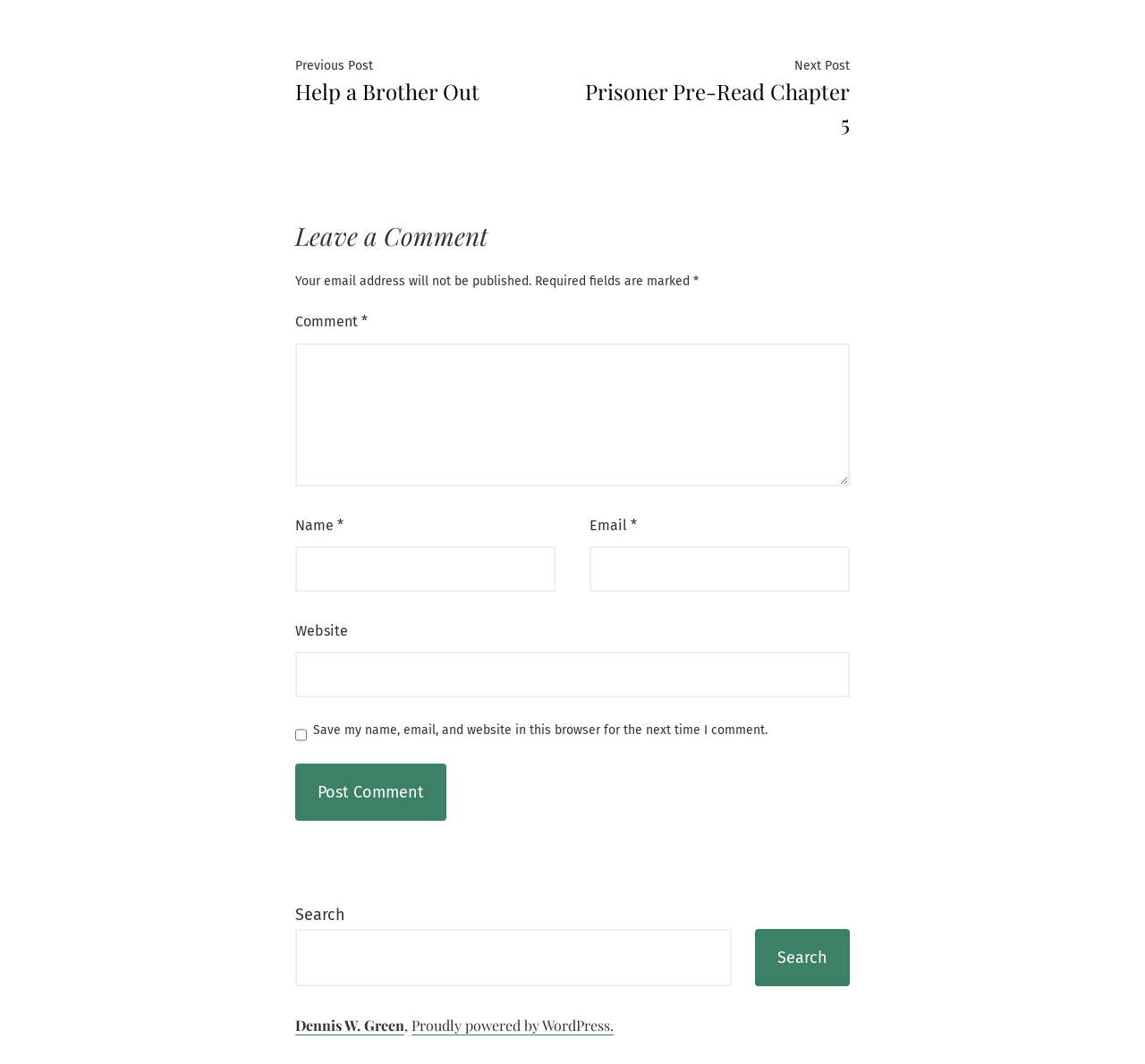Based on the image, please respond to the question with as much detail as possible:
What is the function of the checkbox in the comment section?

The checkbox in the comment section is labeled 'Save my name, email, and website in this browser for the next time I comment', indicating that its function is to save the user's information for future comments.